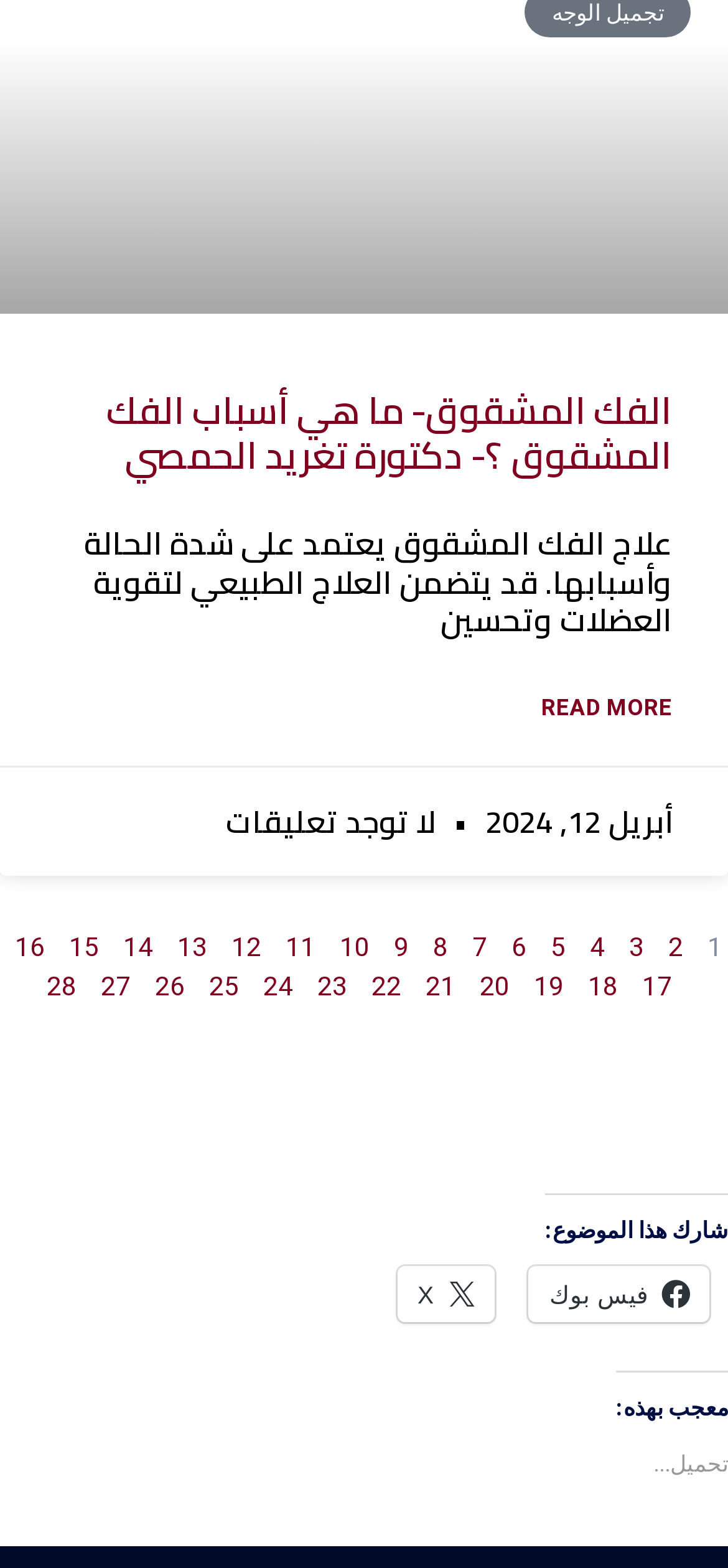Identify the bounding box coordinates for the element that needs to be clicked to fulfill this instruction: "Read more about الفك المشقوق- ما هي أسباب الفك المشقوق ؟- دكتورة تغريد الحمصي". Provide the coordinates in the format of four float numbers between 0 and 1: [left, top, right, bottom].

[0.744, 0.439, 0.923, 0.464]